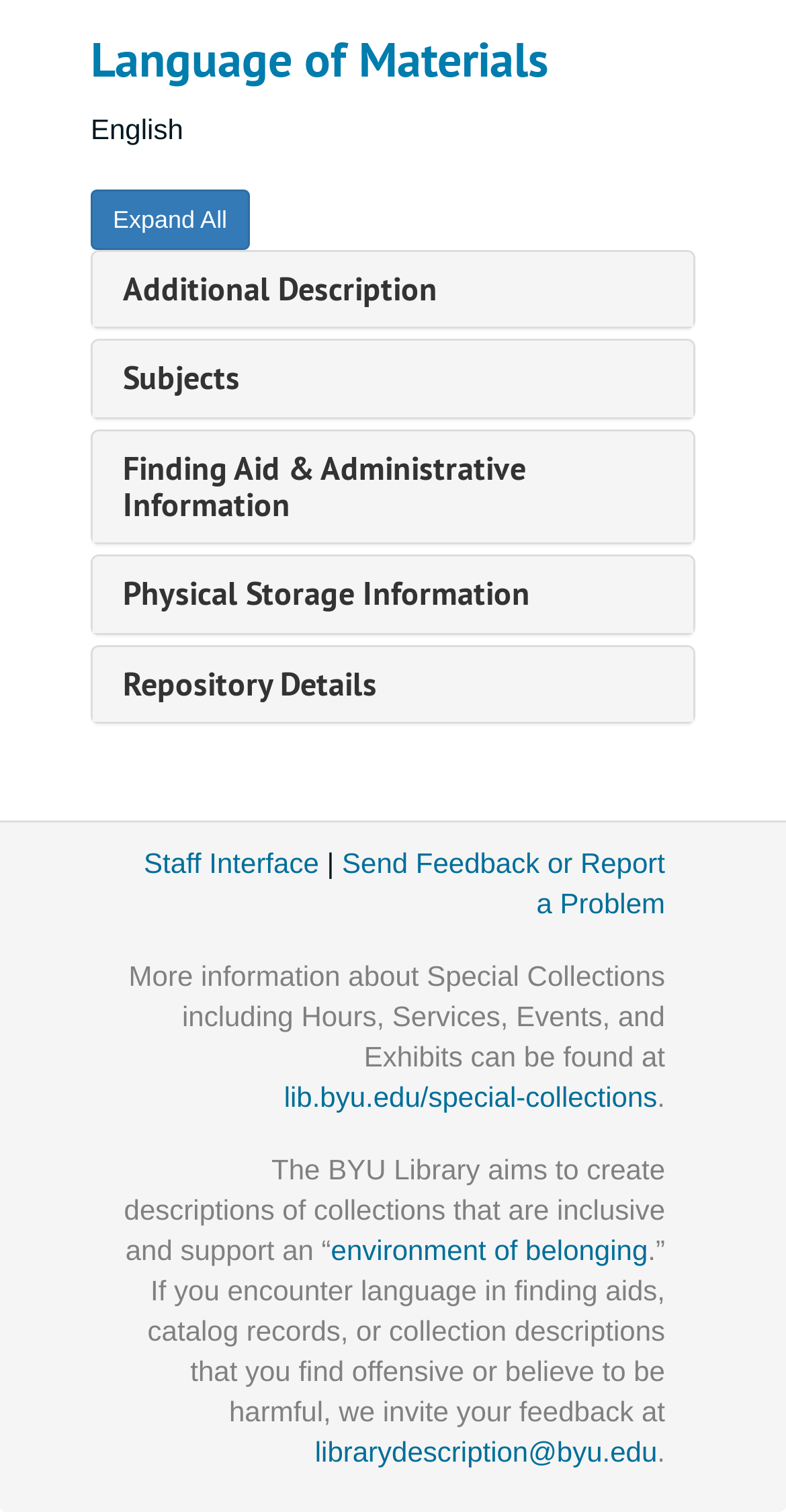Find the bounding box of the UI element described as follows: "Facebook".

None